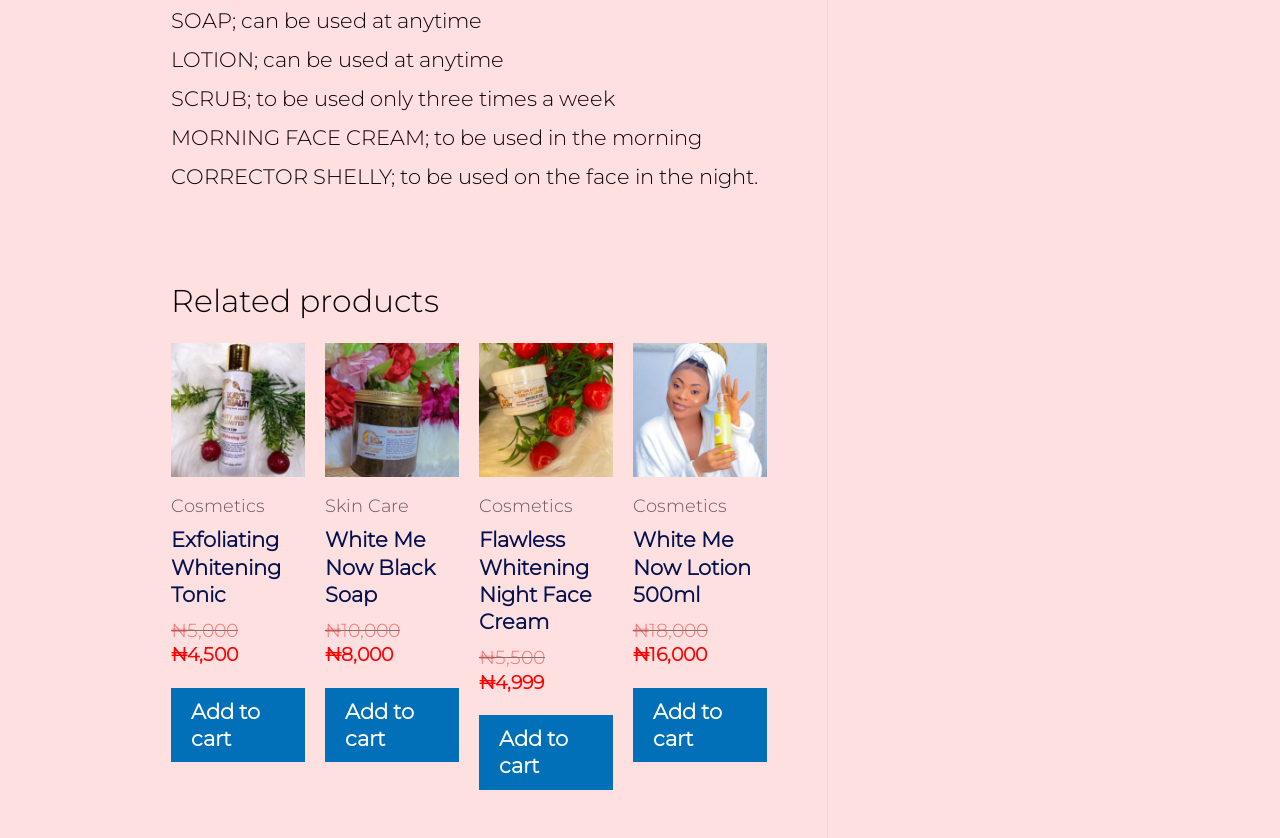Identify the bounding box coordinates for the element you need to click to achieve the following task: "Add 'White Me Now Lotion 500ml' to cart". The coordinates must be four float values ranging from 0 to 1, formatted as [left, top, right, bottom].

[0.494, 0.821, 0.599, 0.91]